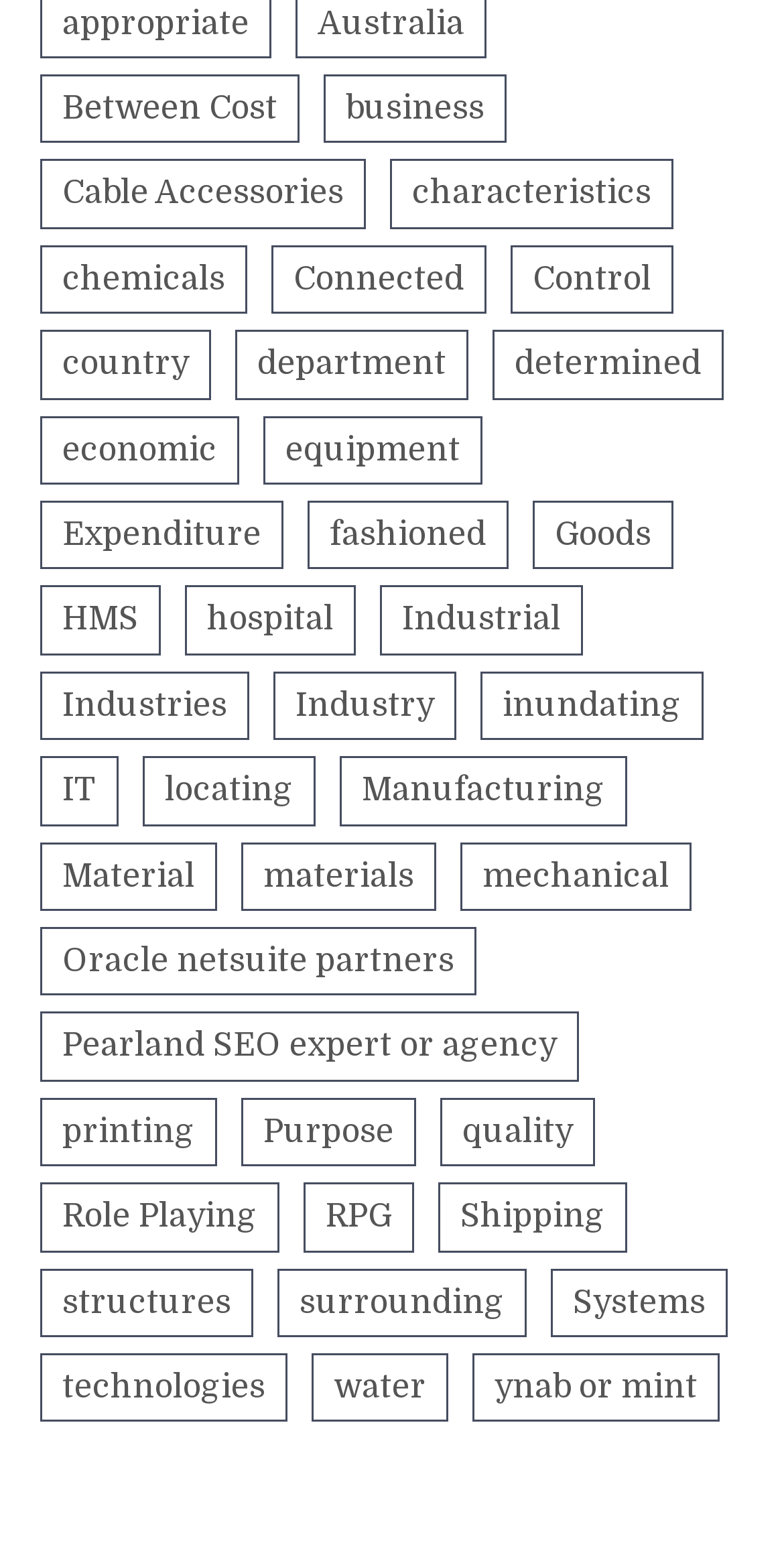Find the bounding box of the UI element described as follows: "ynab or mint".

[0.603, 0.87, 0.918, 0.915]